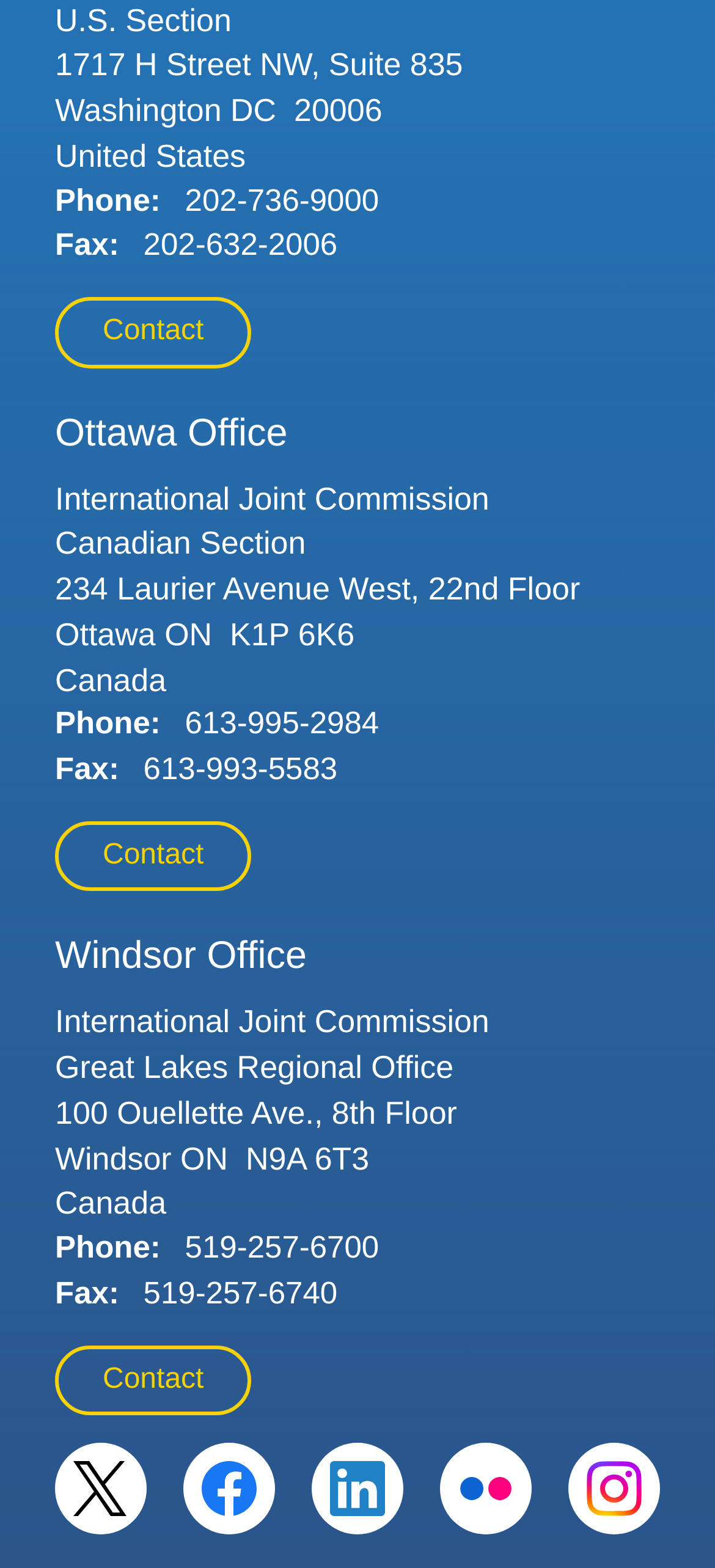Can you identify the bounding box coordinates of the clickable region needed to carry out this instruction: 'Contact the Ottawa office'? The coordinates should be four float numbers within the range of 0 to 1, stated as [left, top, right, bottom].

[0.077, 0.524, 0.352, 0.569]